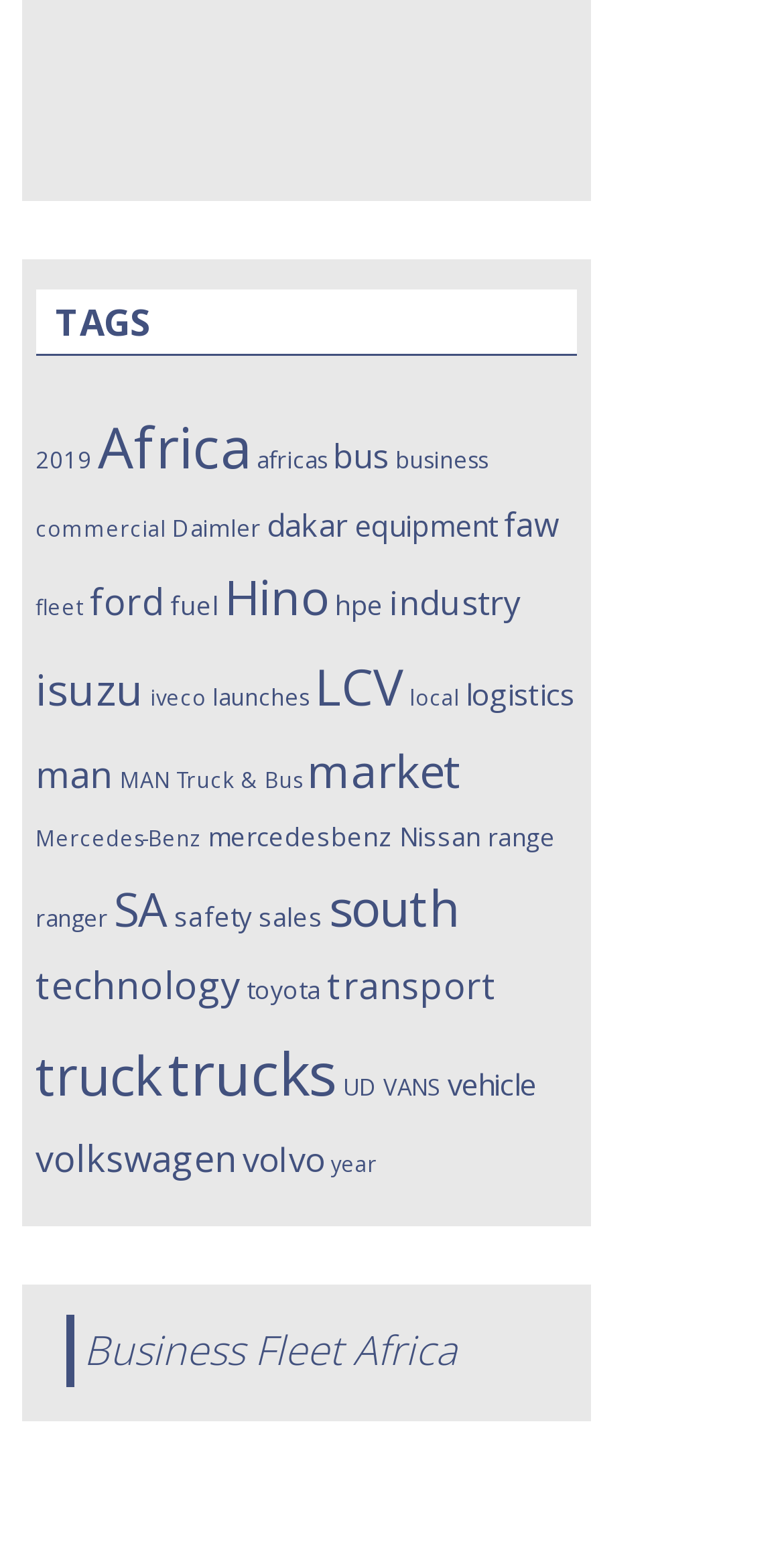How many links are there on this webpage?
Using the visual information, respond with a single word or phrase.

43